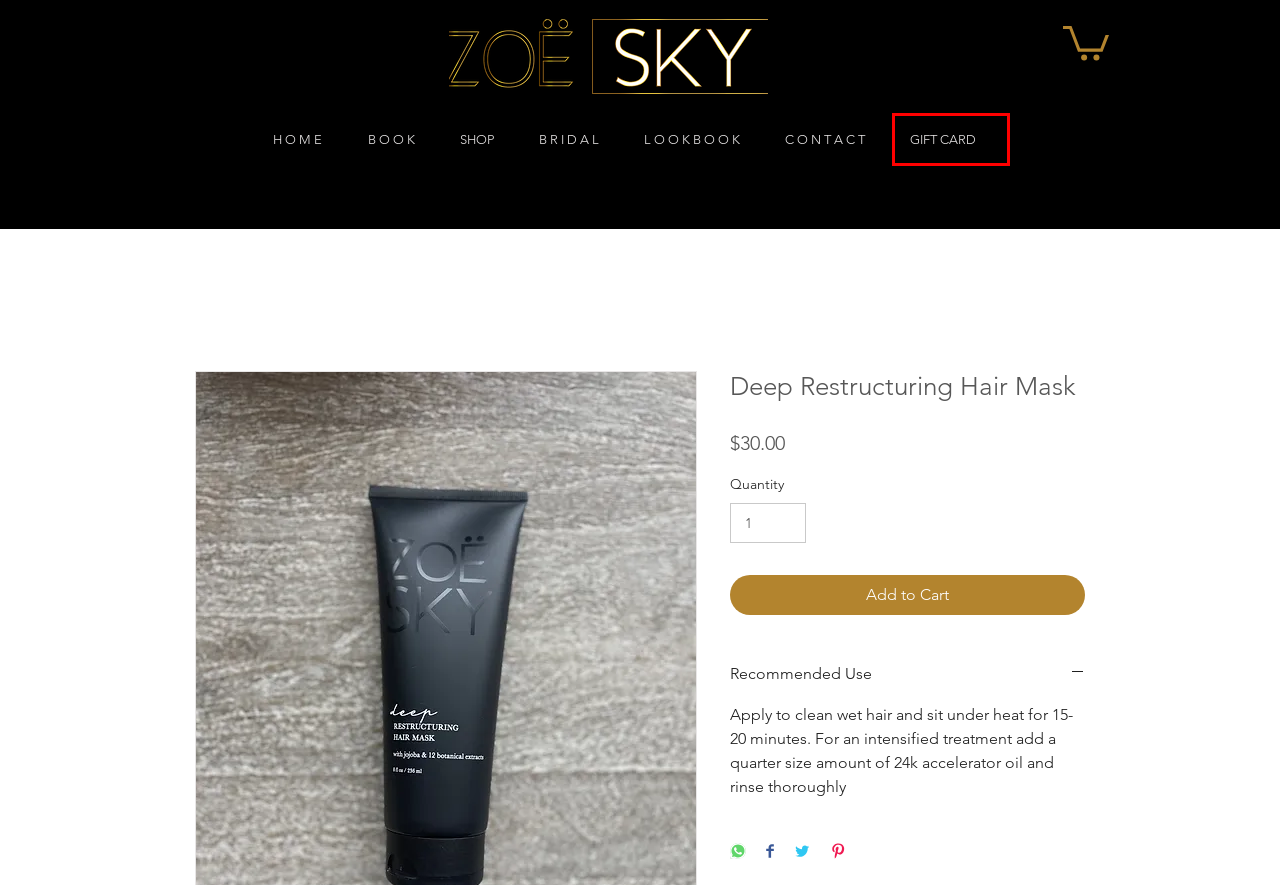Given a screenshot of a webpage featuring a red bounding box, identify the best matching webpage description for the new page after the element within the red box is clicked. Here are the options:
A. Zoë Sky Salon | Elkins Park, PA | Bridal
B. GIFT CARD | Zoe Sky Salon
C. Zoë Sky Salon | Elkins Park, PA | Sky is the Limit
D. Zoë Sky Salon | Elkins Park, PA | Contact
E. Zoë Sky Salon | Elkins Park, PA | Book
F. Zoë Sky Salon | Elkins Park, PA | About
G. Zoë Sky Salon | Elkins Park, PA | Lookbook
H. SHOP | Zoe Sky Salon

B